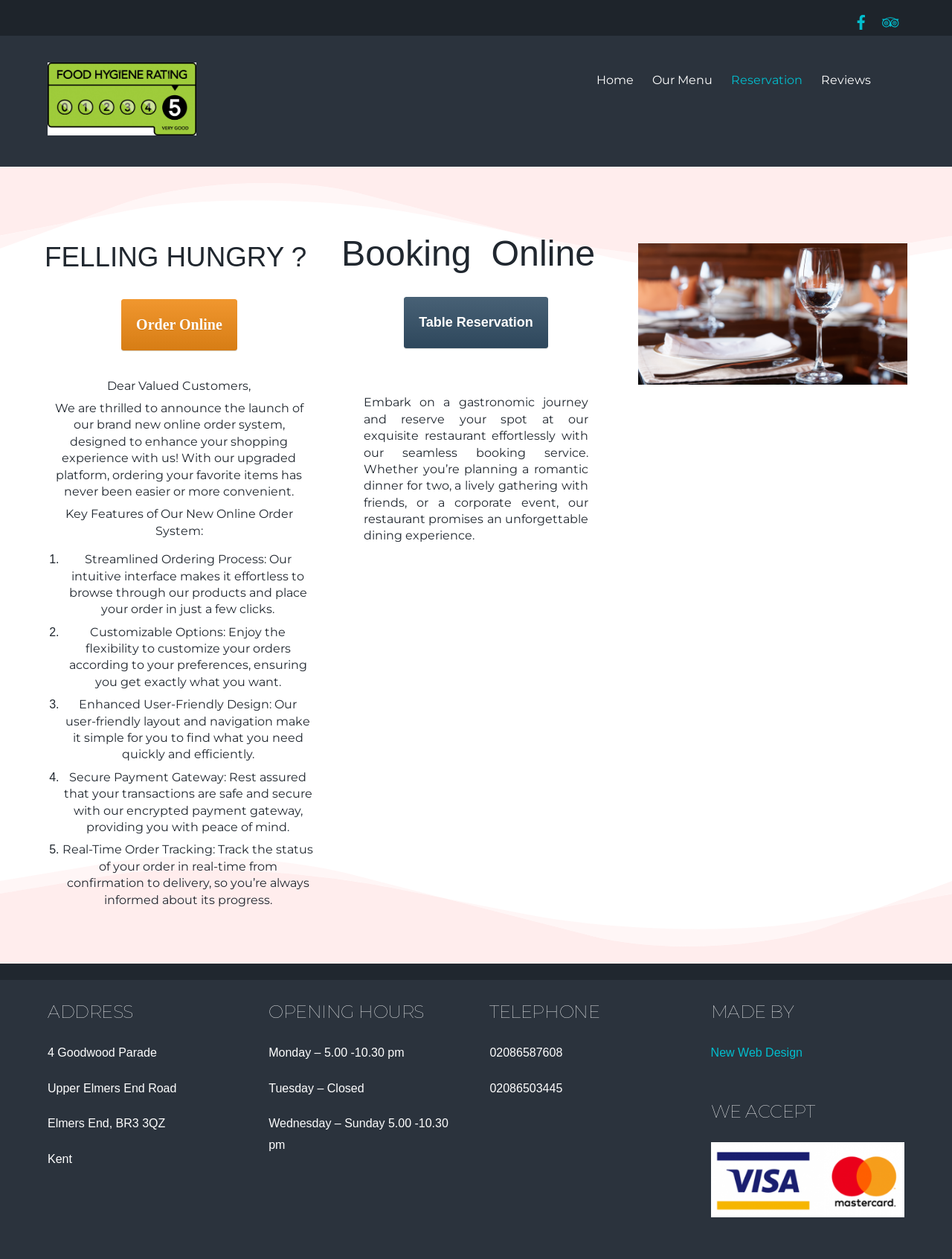From the webpage screenshot, identify the region described by aria-label="trip-advisor". Provide the bounding box coordinates as (top-left x, top-left y, bottom-right x, bottom-right y), with each value being a floating point number between 0 and 1.

[0.923, 0.011, 0.945, 0.021]